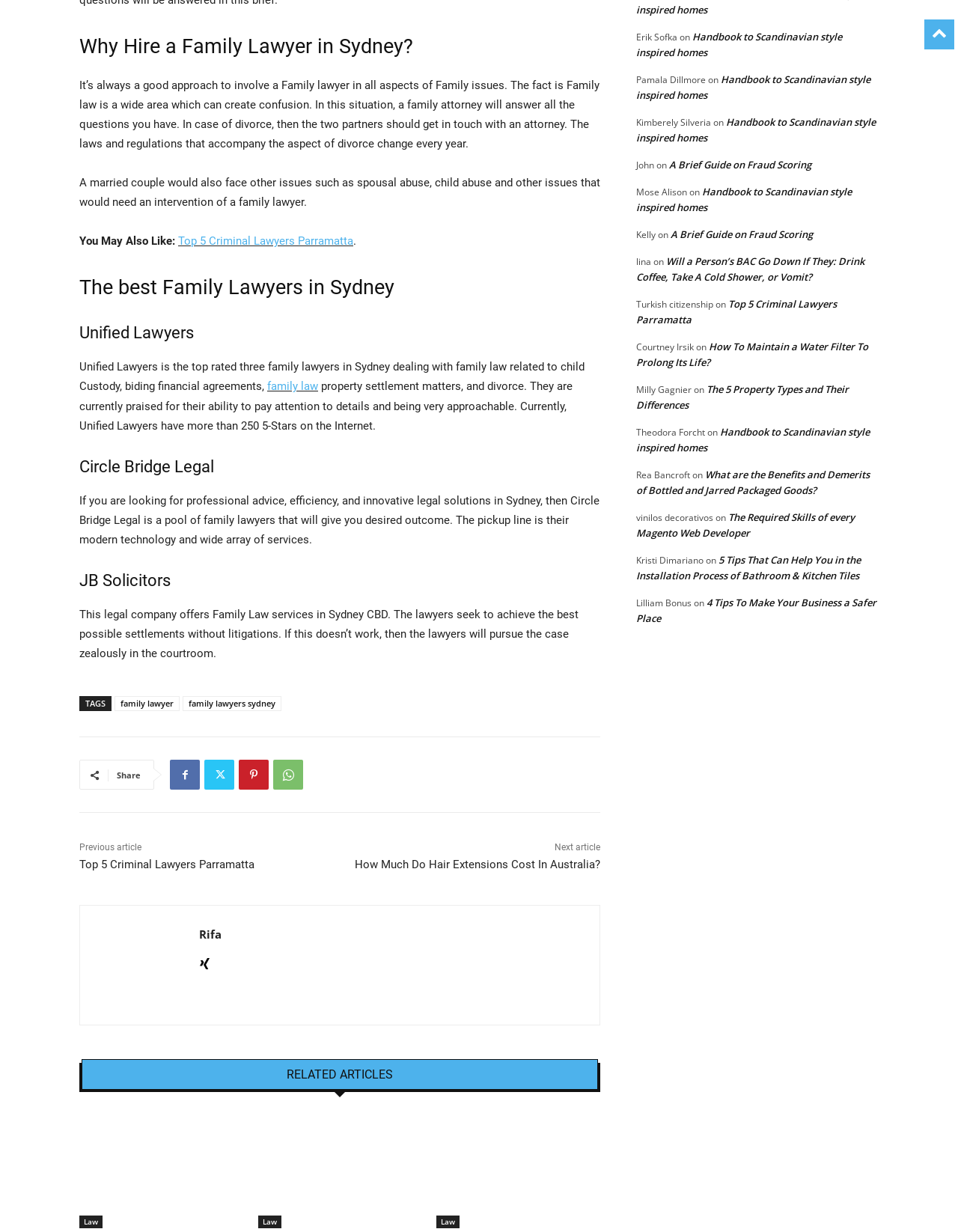What is the modern technology used by Circle Bridge Legal?
Analyze the screenshot and provide a detailed answer to the question.

The webpage mentions that Circle Bridge Legal uses modern technology, but it does not specify what kind of technology they use. It only mentions that it is one of their strengths.